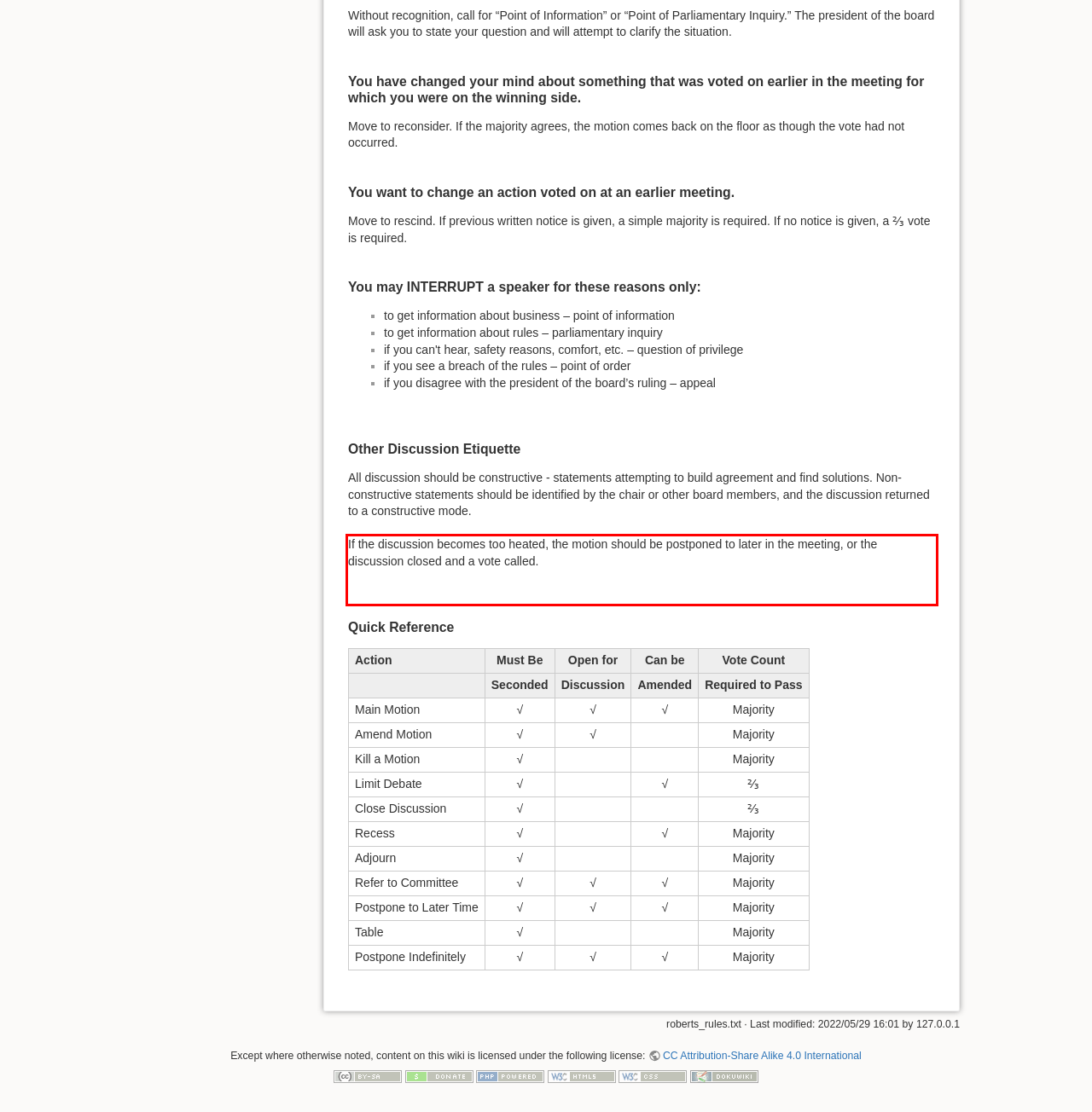Using the provided webpage screenshot, identify and read the text within the red rectangle bounding box.

If the discussion becomes too heated, the motion should be postponed to later in the meeting, or the discussion closed and a vote called.